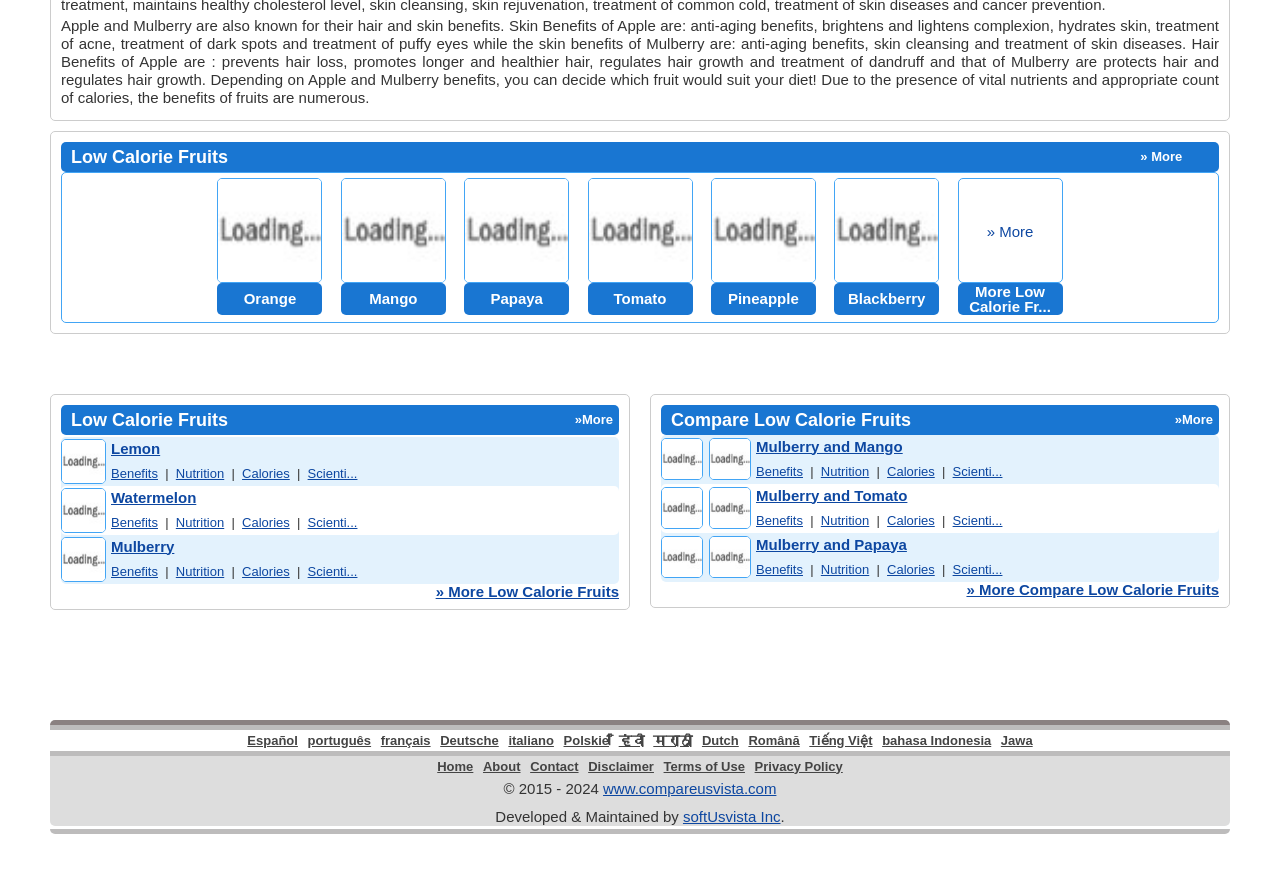Specify the bounding box coordinates for the region that must be clicked to perform the given instruction: "go to the page of Watermelon Fruit".

[0.048, 0.547, 0.083, 0.603]